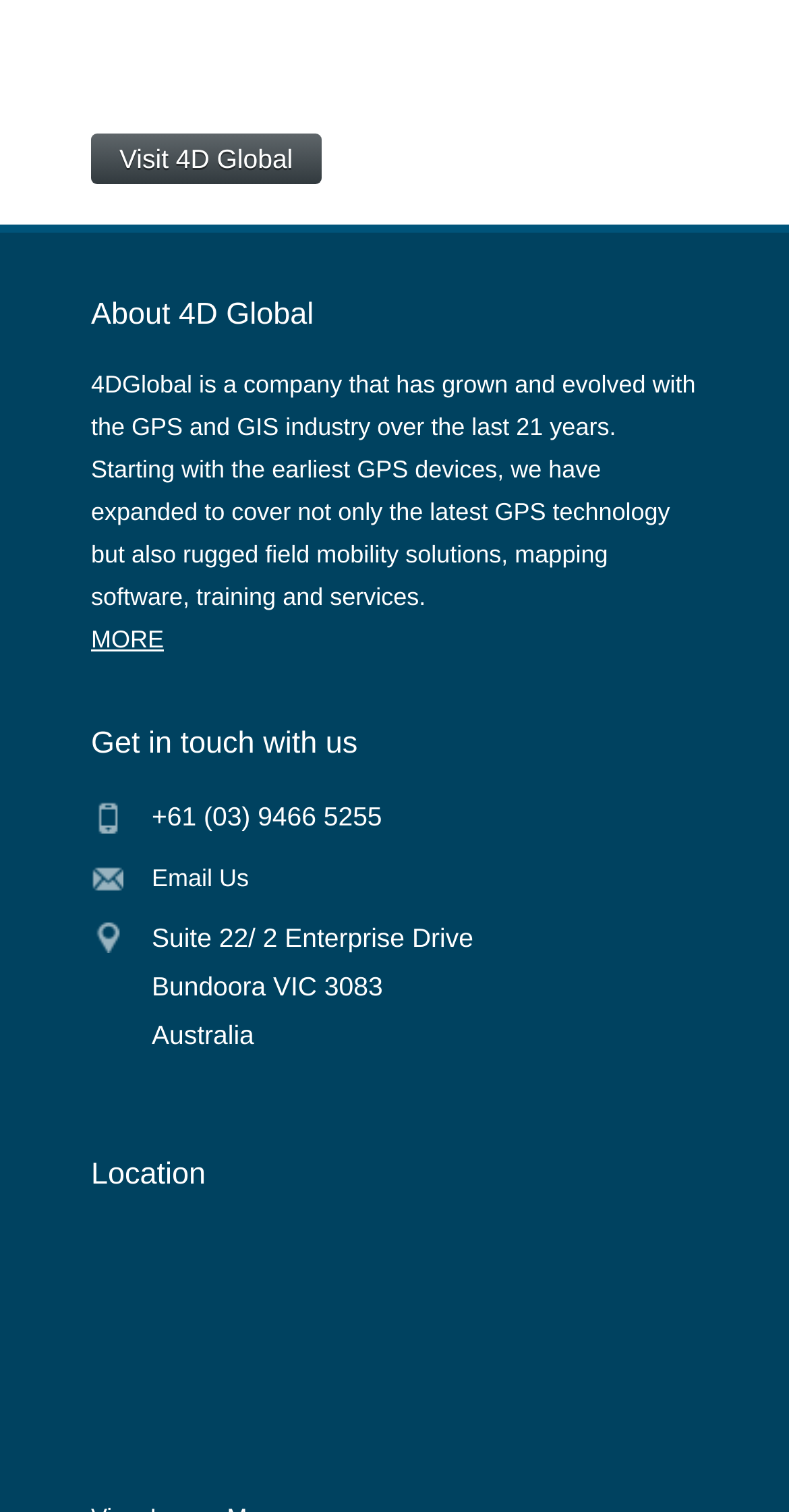Identify the bounding box coordinates of the HTML element based on this description: "Email Us".

[0.192, 0.571, 0.315, 0.59]